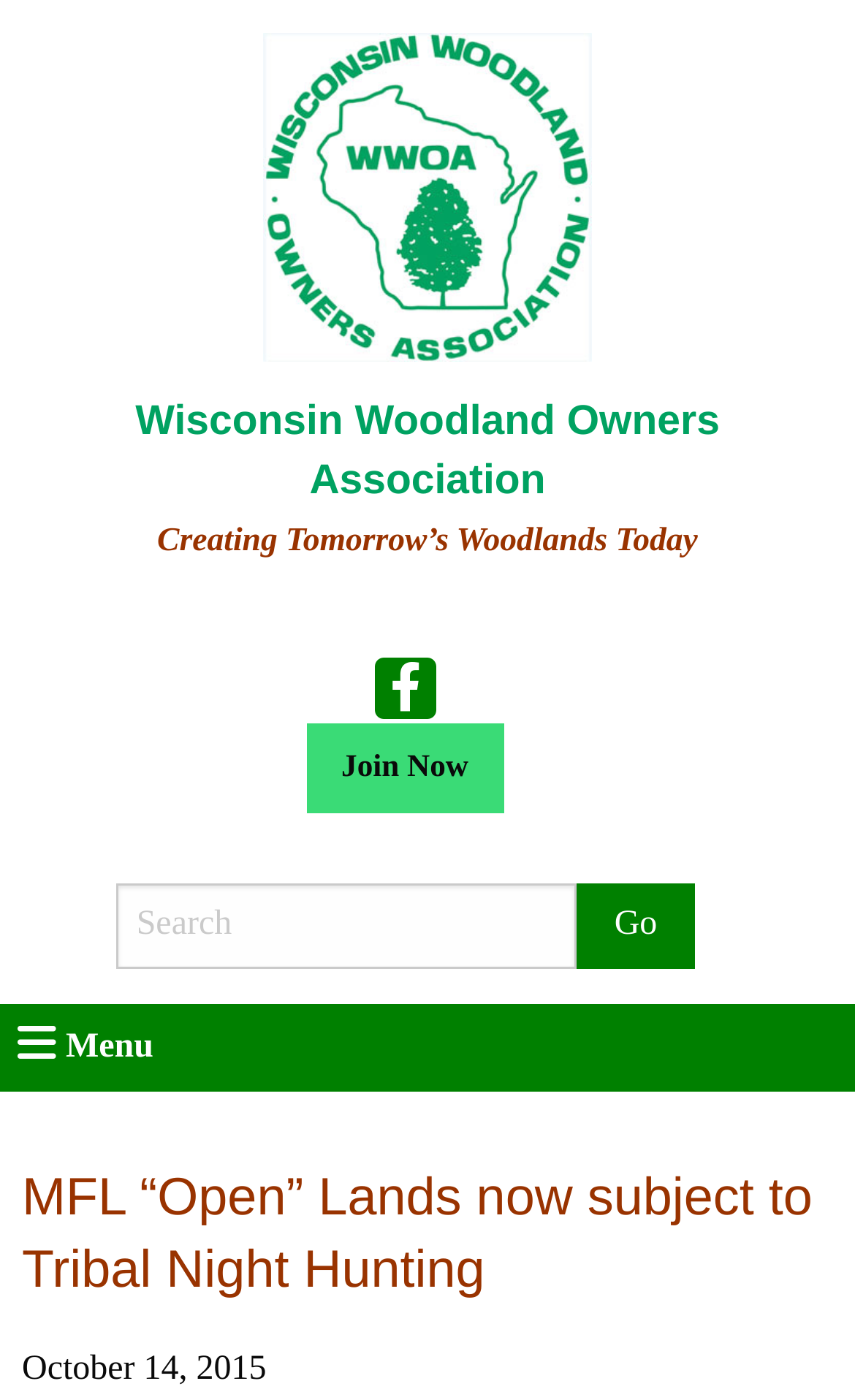Bounding box coordinates are specified in the format (top-left x, top-left y, bottom-right x, bottom-right y). All values are floating point numbers bounded between 0 and 1. Please provide the bounding box coordinate of the region this sentence describes: Join Now

[0.36, 0.516, 0.589, 0.58]